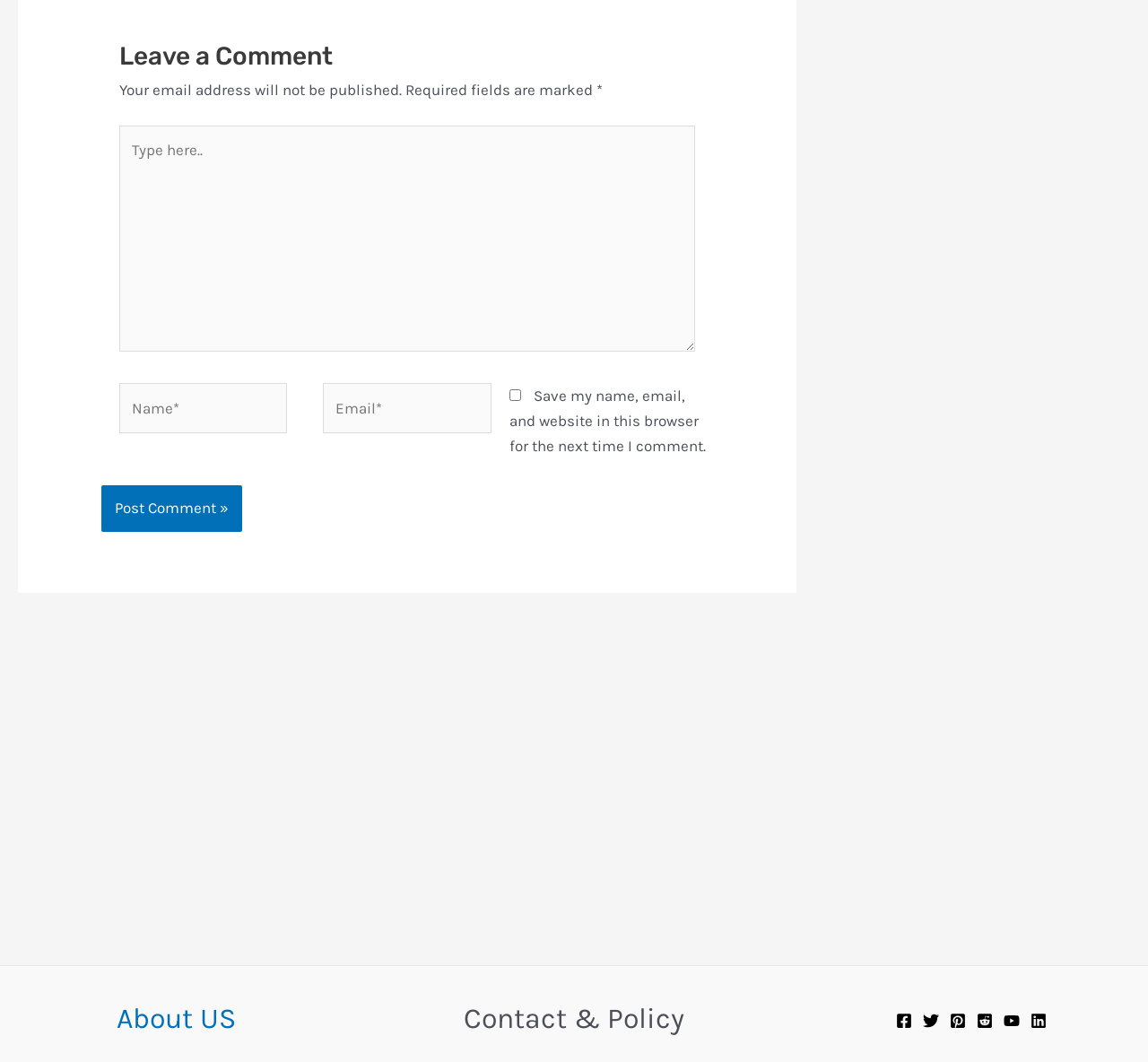Could you locate the bounding box coordinates for the section that should be clicked to accomplish this task: "Check the whatsapp link".

None